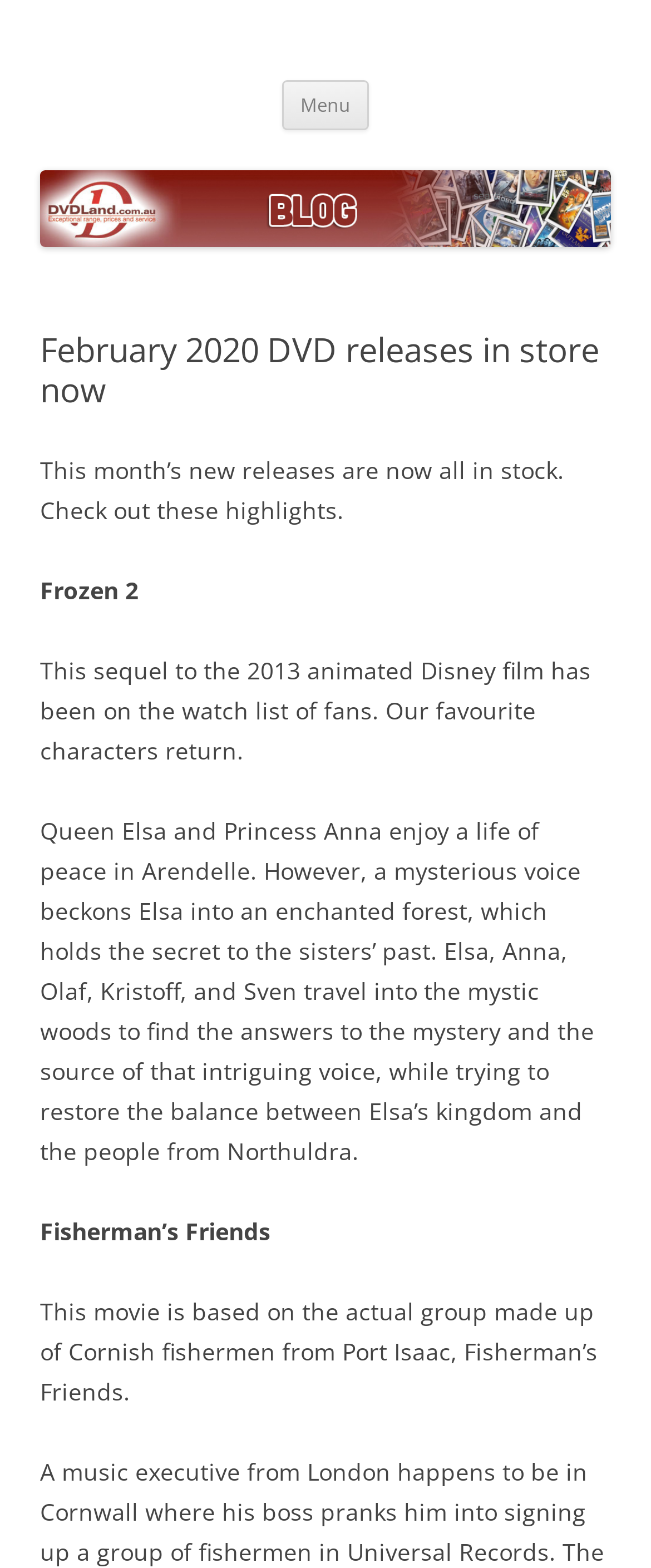Generate a comprehensive description of the contents of the webpage.

The webpage is about the DVDLand Blog, specifically highlighting the February 2020 DVD releases. At the top, there is a heading "DVDLand Blog" with a link to the blog, positioned on the left side of the page. Next to it, on the right side, is a button labeled "Menu". Below the heading, there is a link "Skip to content" and another link to "DVDLand Blog" with an accompanying image.

The main content of the page is divided into sections, each highlighting a new DVD release. The first section has a heading "February 2020 DVD releases in store now" and a brief introduction to the new releases. Below the introduction, there are two sections, each describing a DVD release. The first section is about "Frozen 2", with a brief summary of the movie's plot. The second section is about "Fisherman's Friends", with a short description of the movie's inspiration.

The DVD release sections are positioned vertically, with the "Frozen 2" section above the "Fisherman's Friends" section. The text within each section is arranged in a hierarchical structure, with the title of the DVD release at the top, followed by a brief description of the movie.